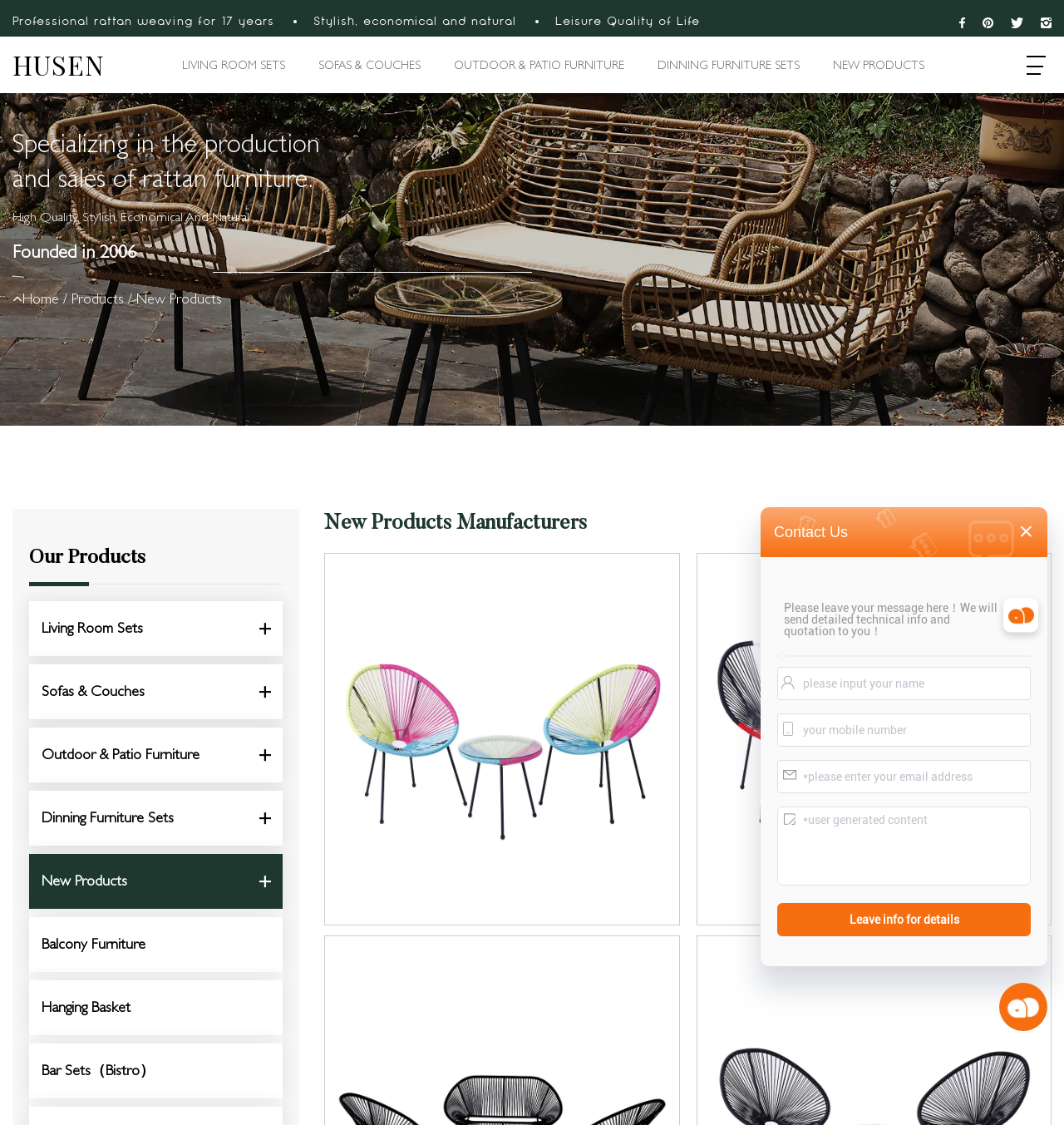What is the purpose of the text box?
Refer to the image and provide a one-word or short phrase answer.

To input user information